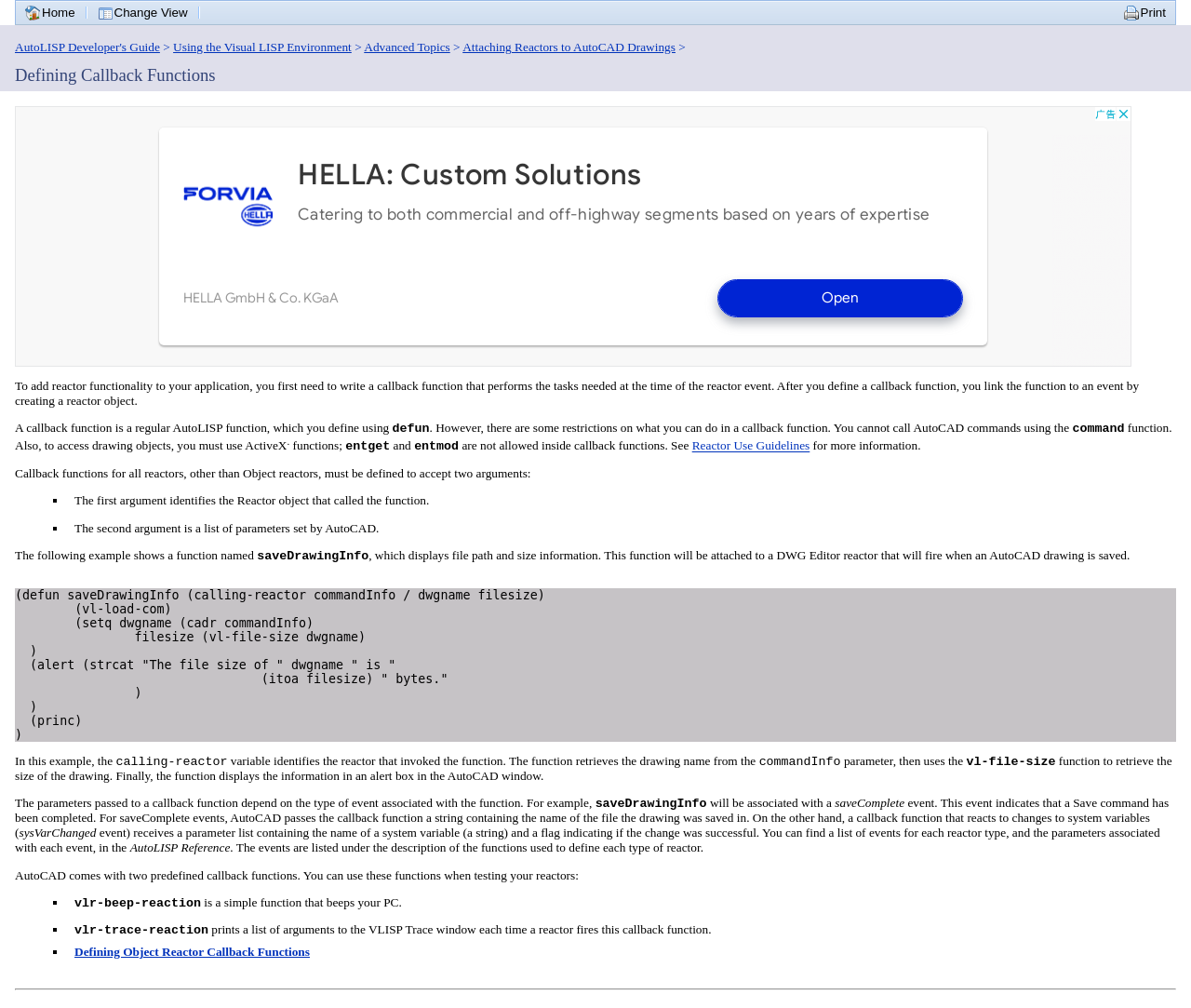Find the bounding box coordinates for the area that should be clicked to accomplish the instruction: "Click on Print".

[0.943, 0.005, 0.979, 0.02]